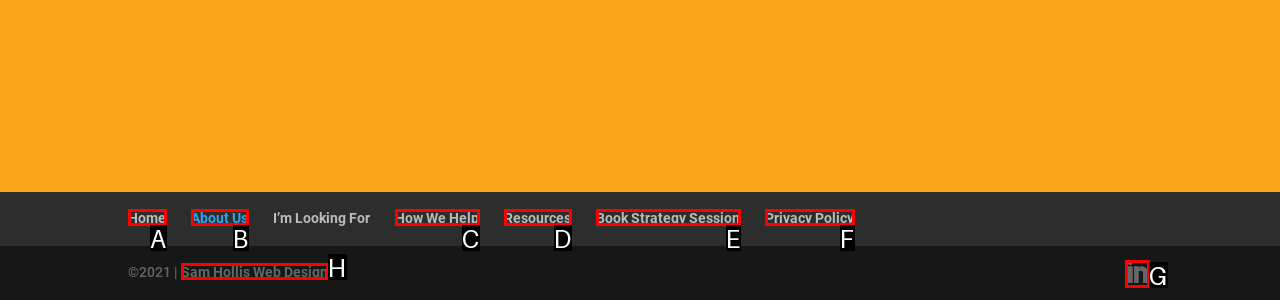Determine which UI element matches this description: About Us
Reply with the appropriate option's letter.

B